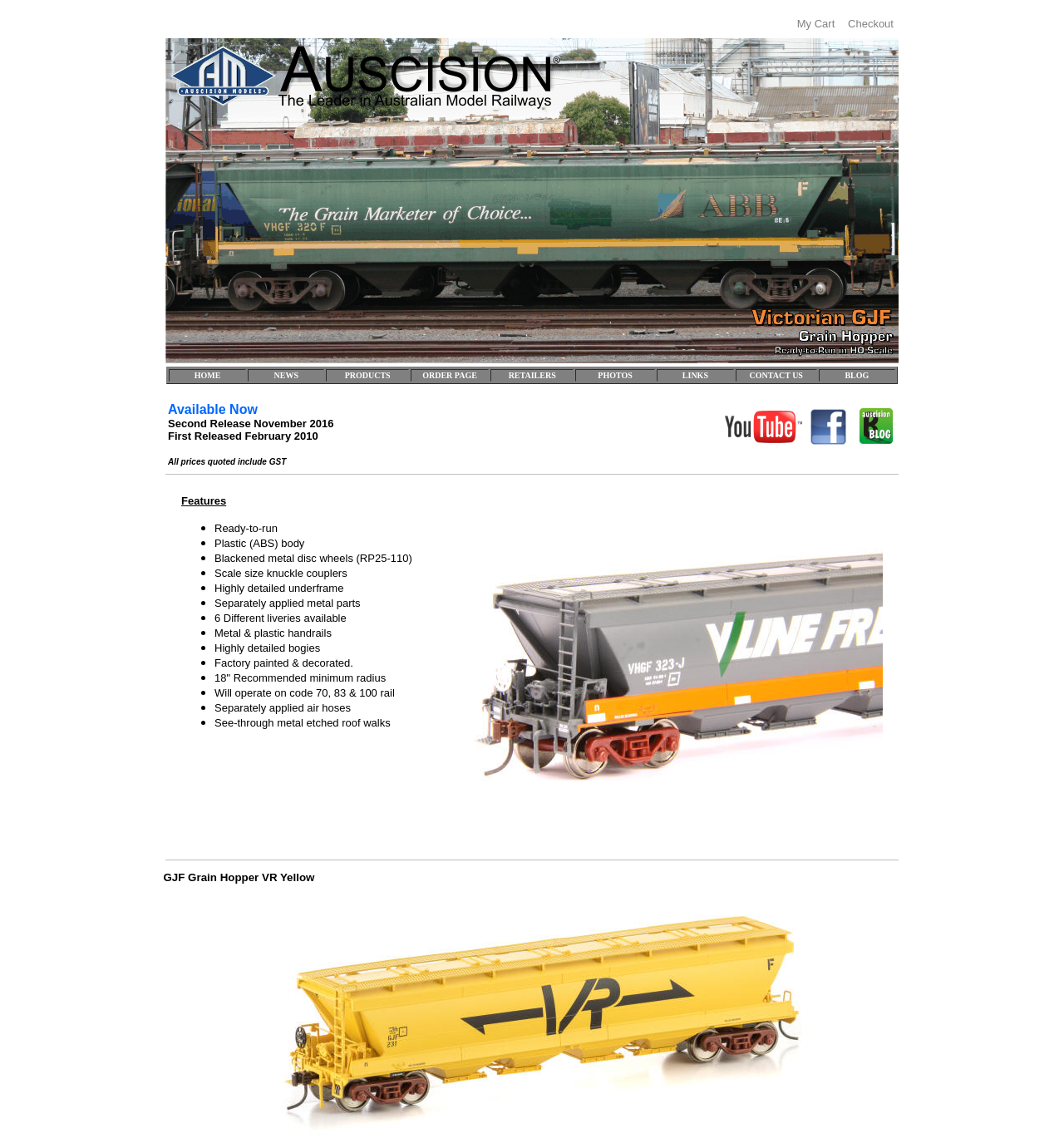Provide a one-word or one-phrase answer to the question:
Is the product factory painted and decorated?

Yes